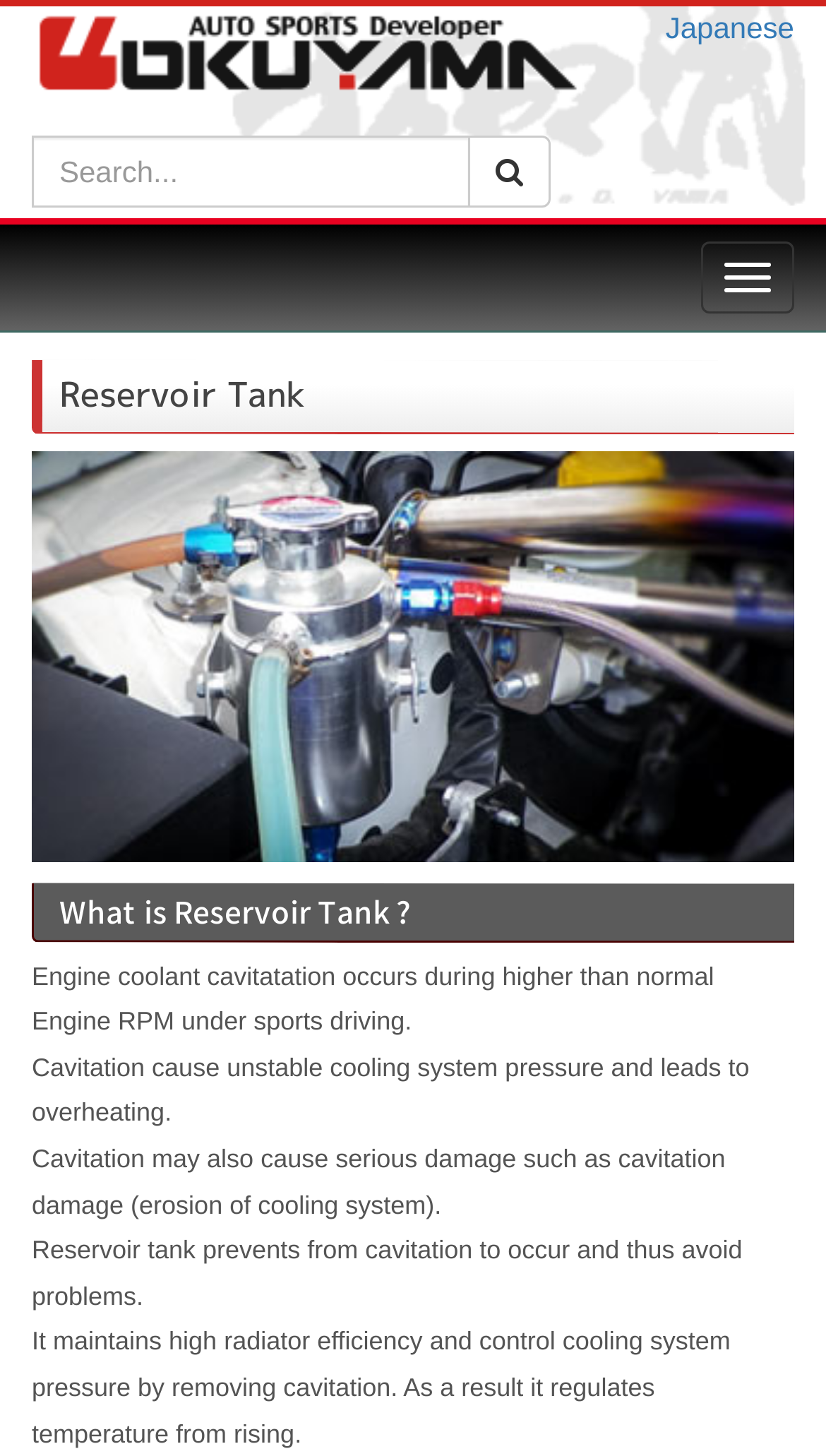What is the benefit of using a reservoir tank?
Using the image, give a concise answer in the form of a single word or short phrase.

Regulates temperature